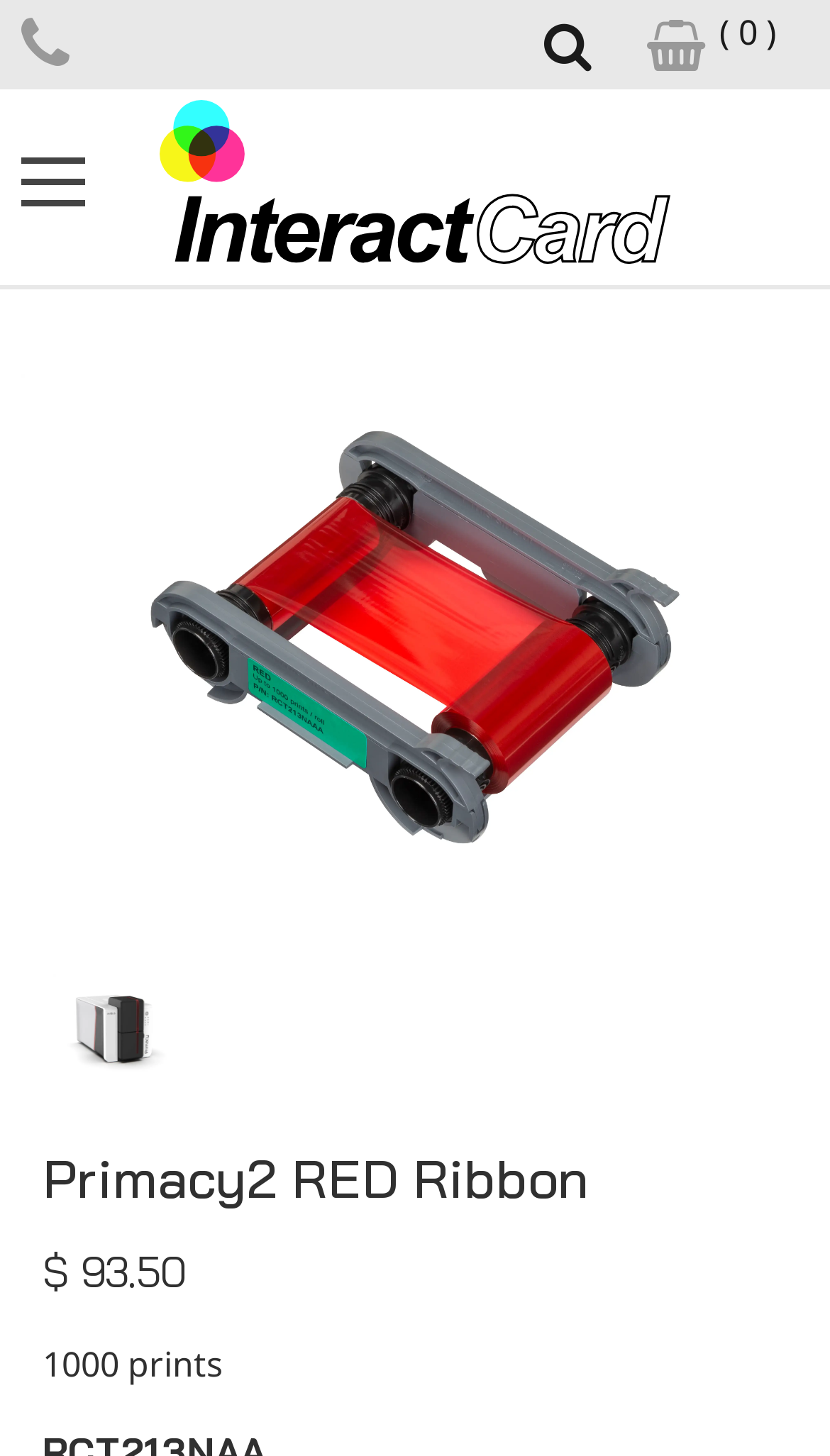Answer in one word or a short phrase: 
What type of products are available on this website?

ID card printers and supplies